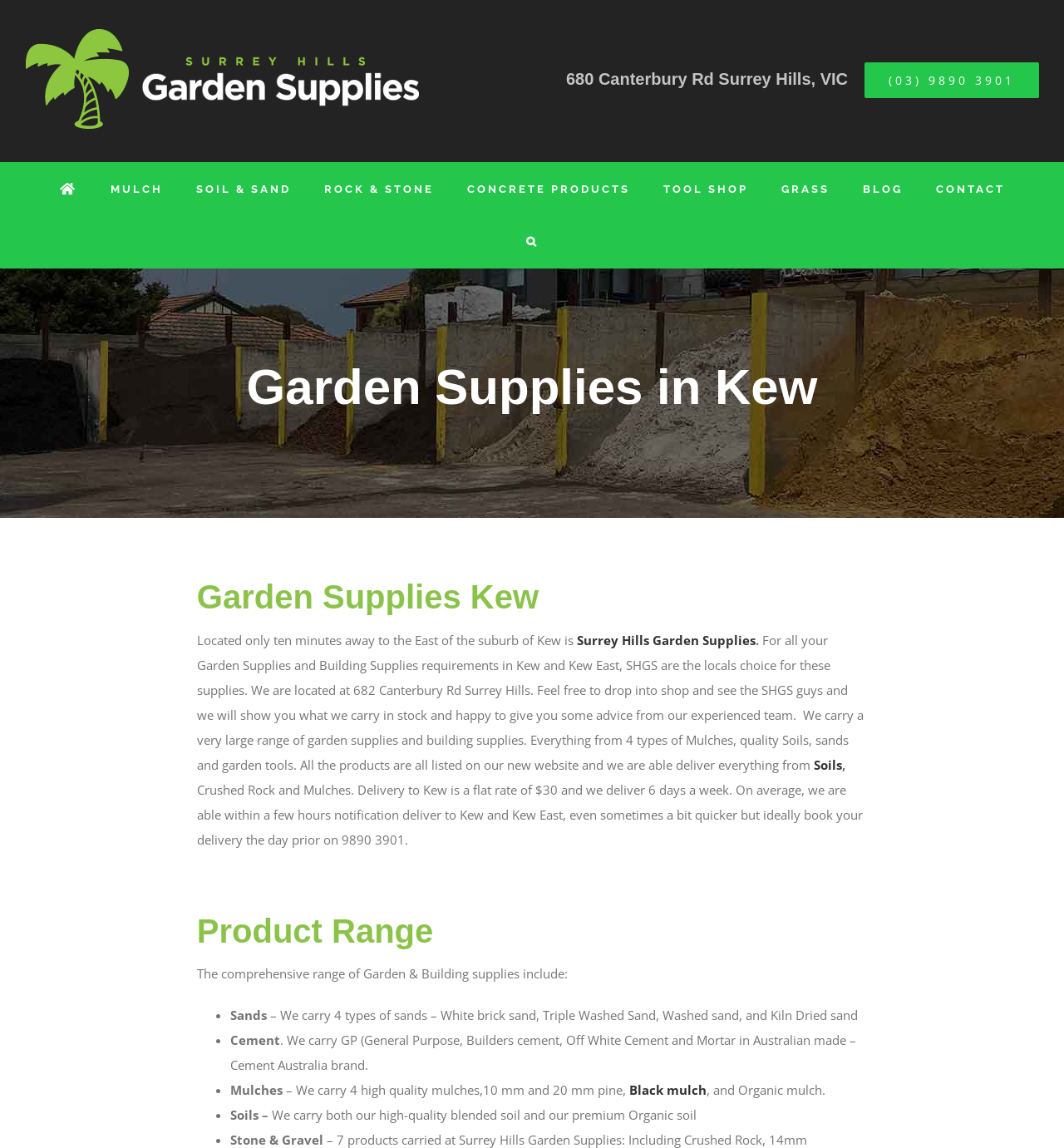Respond to the question below with a single word or phrase:
What is the delivery rate to Kew?

$30